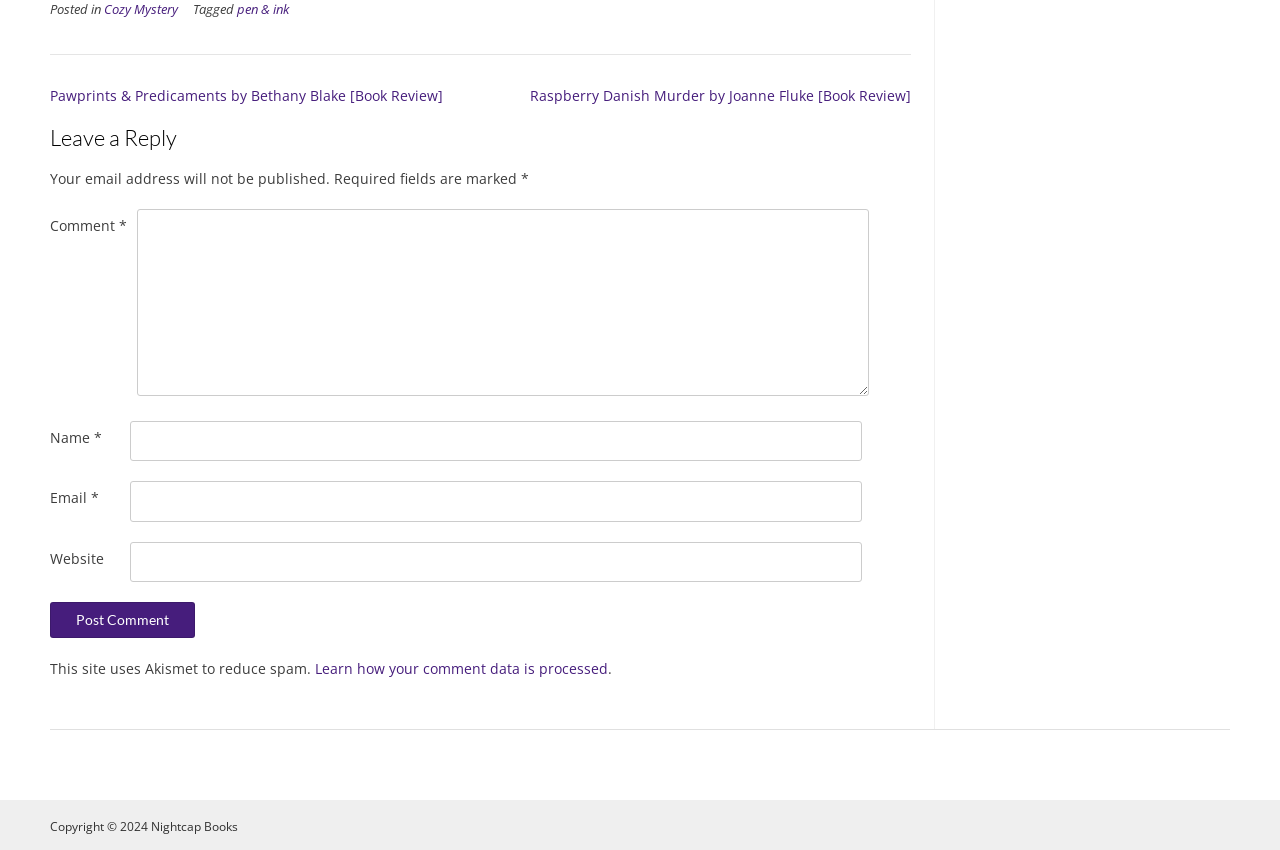Please determine the bounding box coordinates of the element to click on in order to accomplish the following task: "Click on the 'Cozy Mystery' link". Ensure the coordinates are four float numbers ranging from 0 to 1, i.e., [left, top, right, bottom].

[0.081, 0.001, 0.139, 0.021]